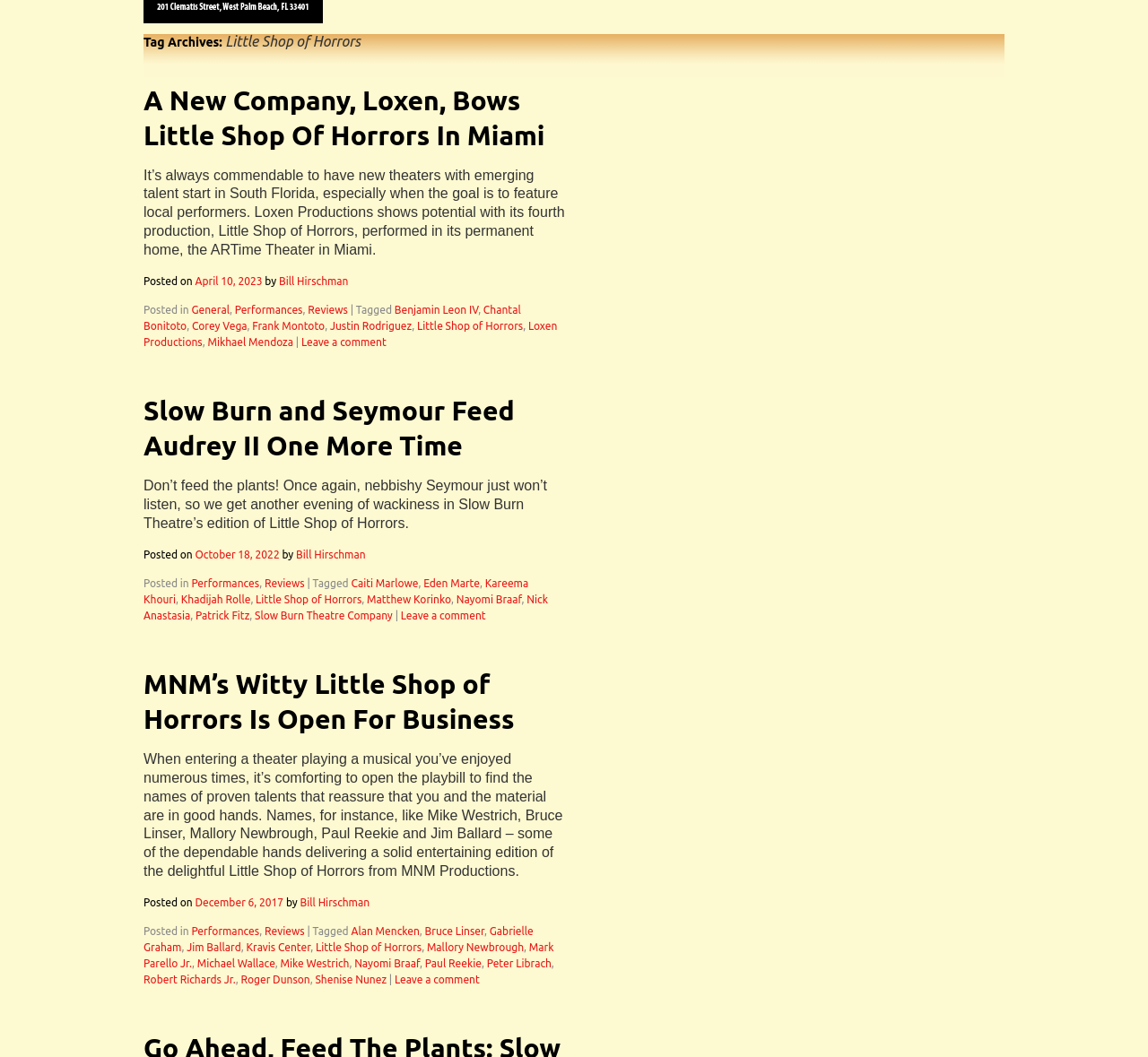Determine the bounding box for the described UI element: "Alan Mencken".

[0.306, 0.876, 0.365, 0.887]